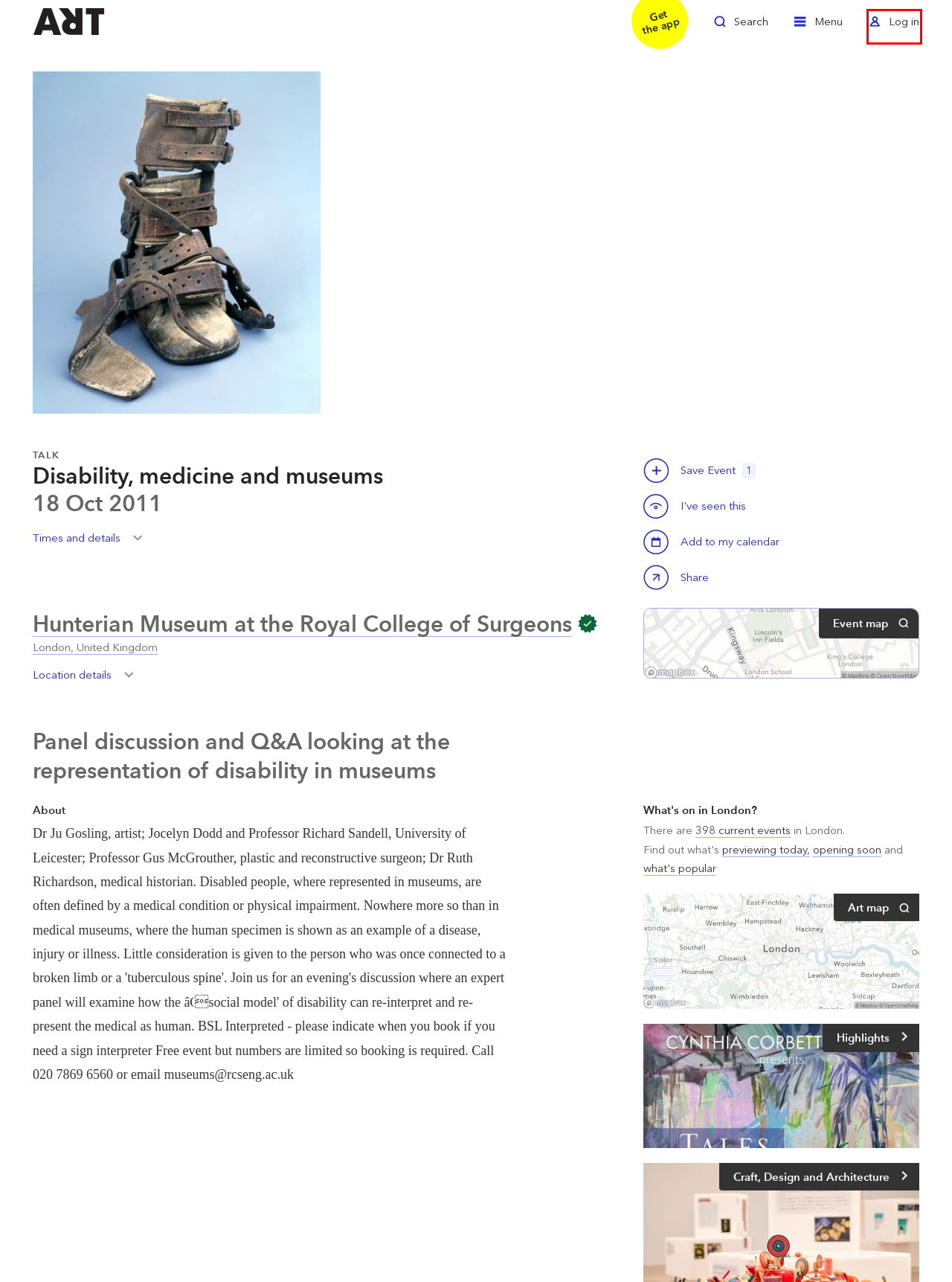Given a webpage screenshot featuring a red rectangle around a UI element, please determine the best description for the new webpage that appears after the element within the bounding box is clicked. The options are:
A. Community Guidelines
B. Suggested and Upcoming Events
C. Terms
D. Knowledge Base – User Feedback for Art Rabbit
E. Visiting Museums and Galleries during COVID
F. Privacy Policy
G. Logo and Badges
H. Login

H